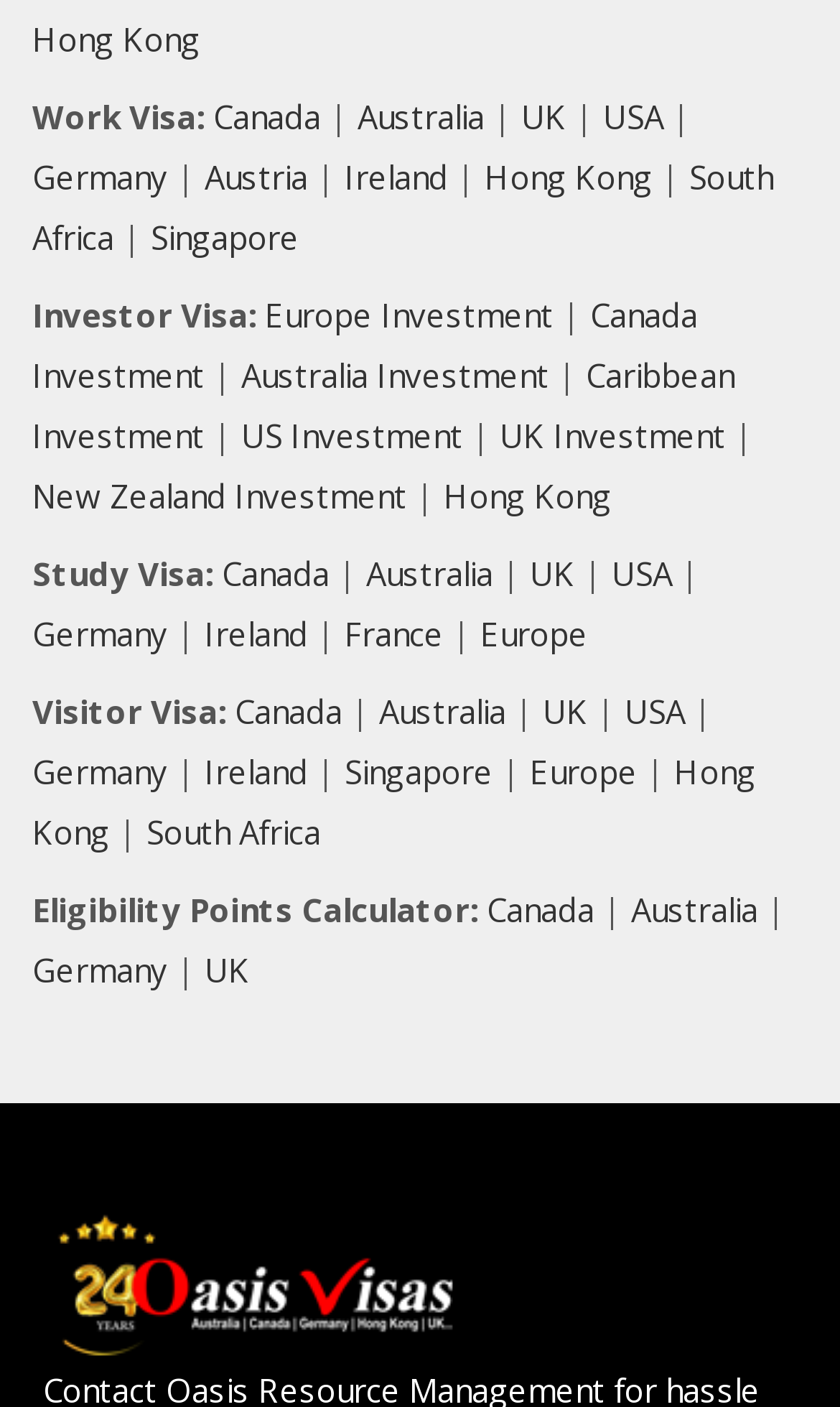Please locate the clickable area by providing the bounding box coordinates to follow this instruction: "Check eligibility points calculator for Australia".

[0.751, 0.631, 0.903, 0.662]